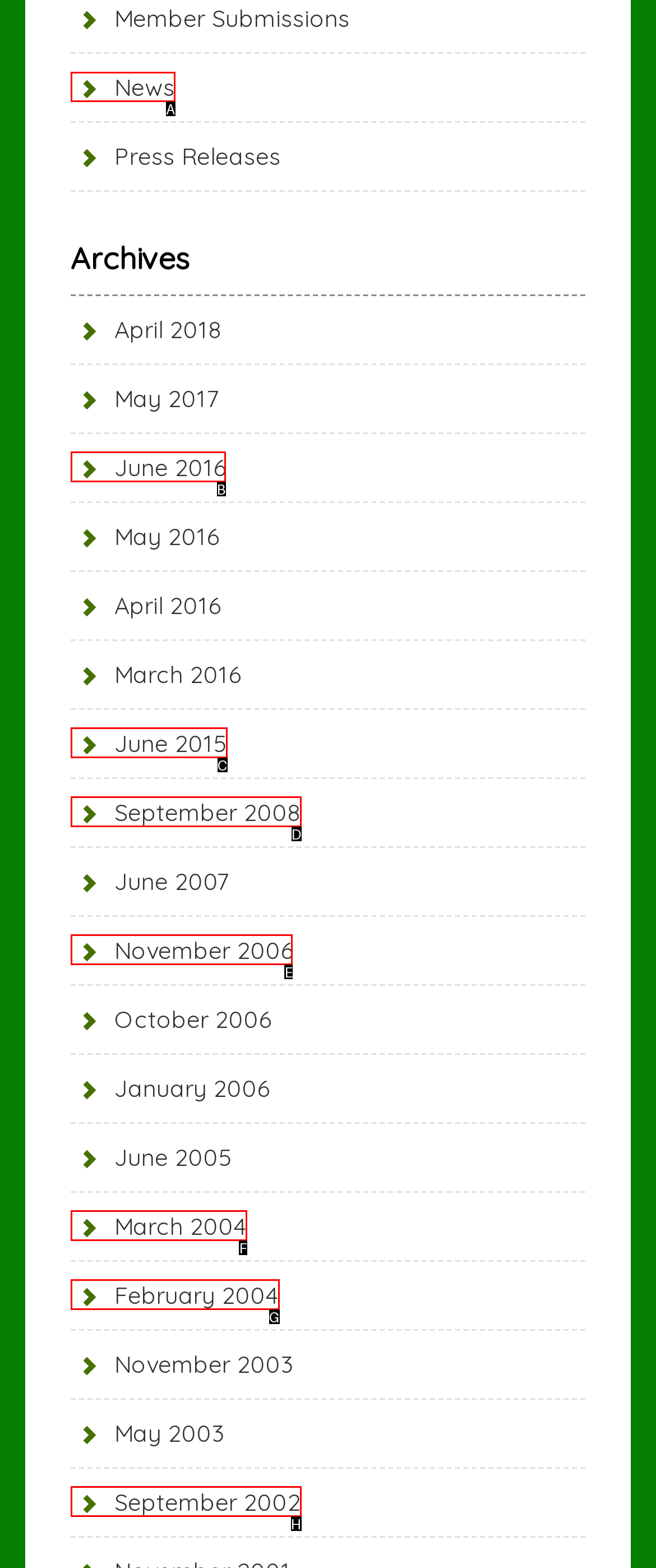Identify the appropriate choice to fulfill this task: Toggle navigation
Respond with the letter corresponding to the correct option.

None